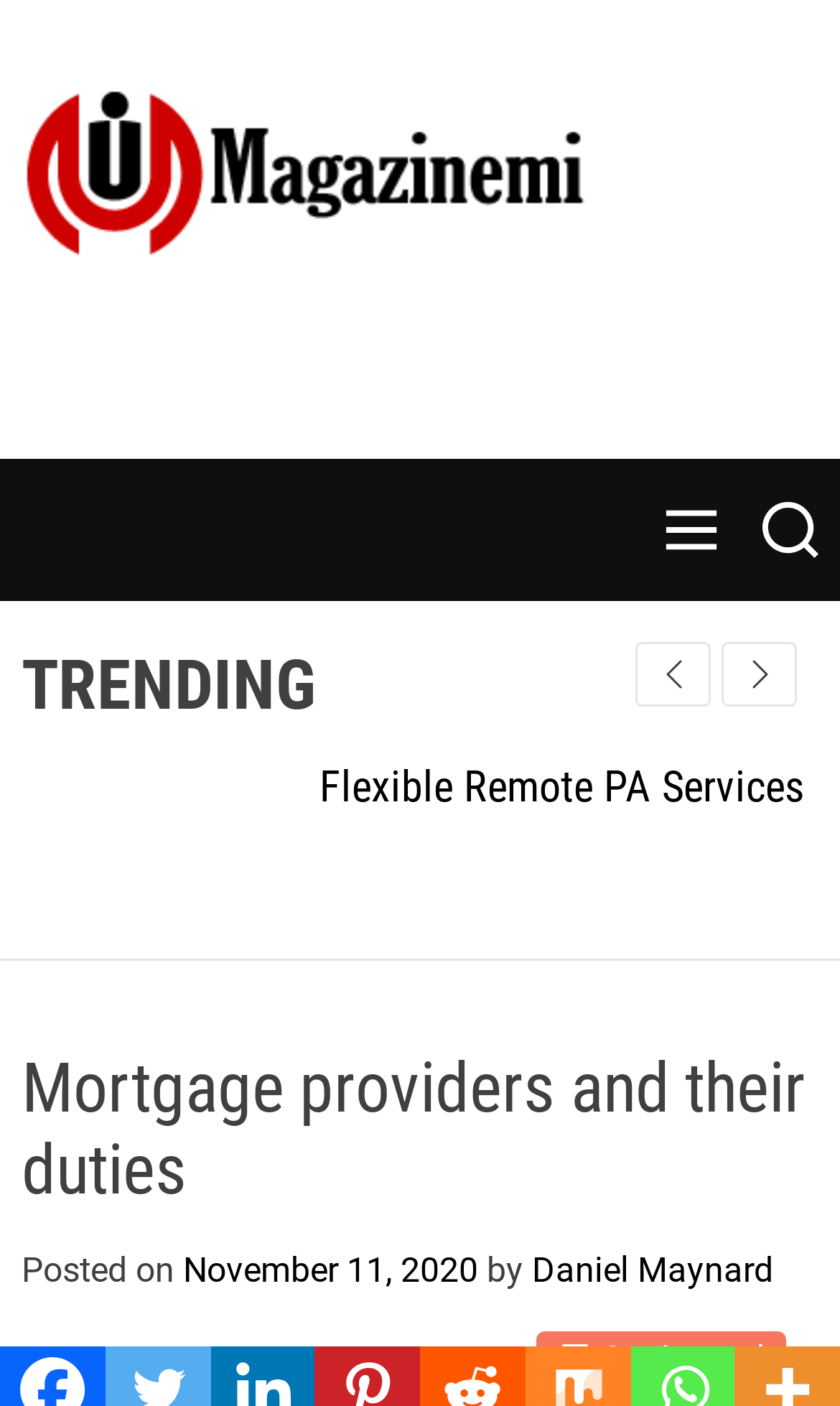Using a single word or phrase, answer the following question: 
What is the category of the current article?

Mortgage providers and their duties